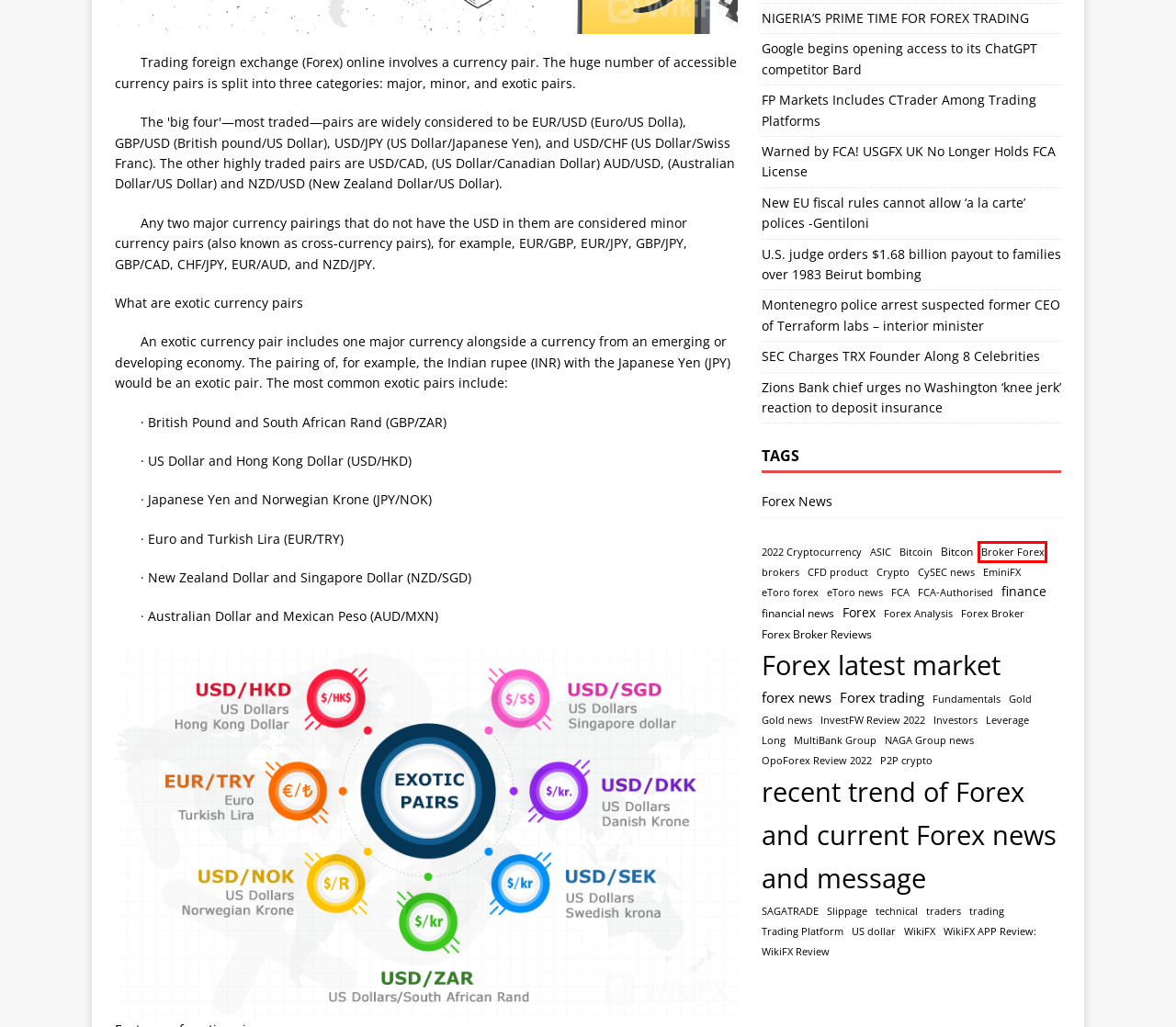A screenshot of a webpage is given with a red bounding box around a UI element. Choose the description that best matches the new webpage shown after clicking the element within the red bounding box. Here are the candidates:
A. Investors – WikiFX APP
B. Forex Broker Reviews – WikiFX APP
C. Forex Analysis – WikiFX APP
D. financial news – WikiFX APP
E. US dollar – WikiFX APP
F. Broker Forex – WikiFX APP
G. Gold – WikiFX APP
H. NAGA Group news – WikiFX APP

F